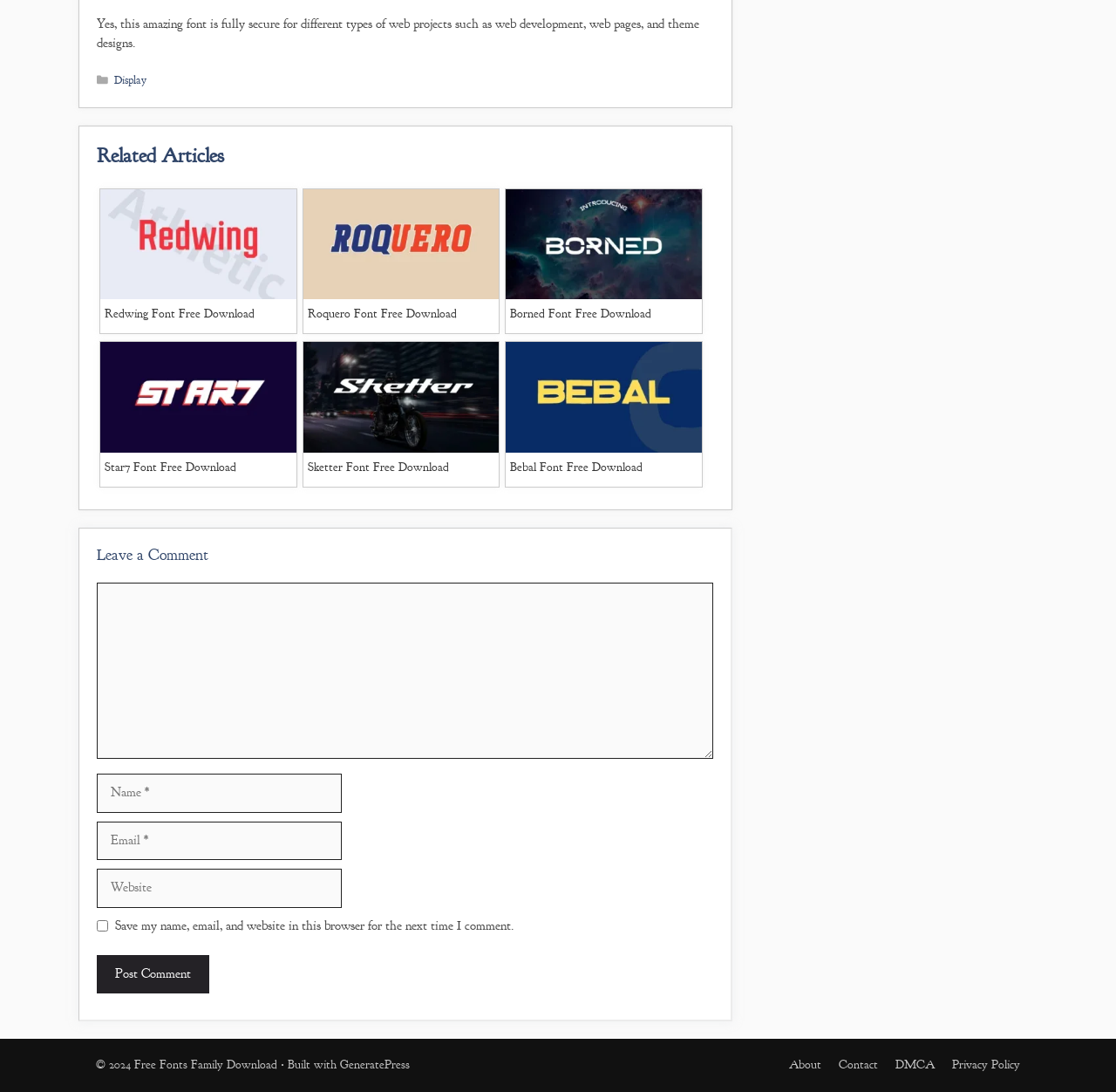How many font options are available on this page?
Look at the image and provide a short answer using one word or a phrase.

6